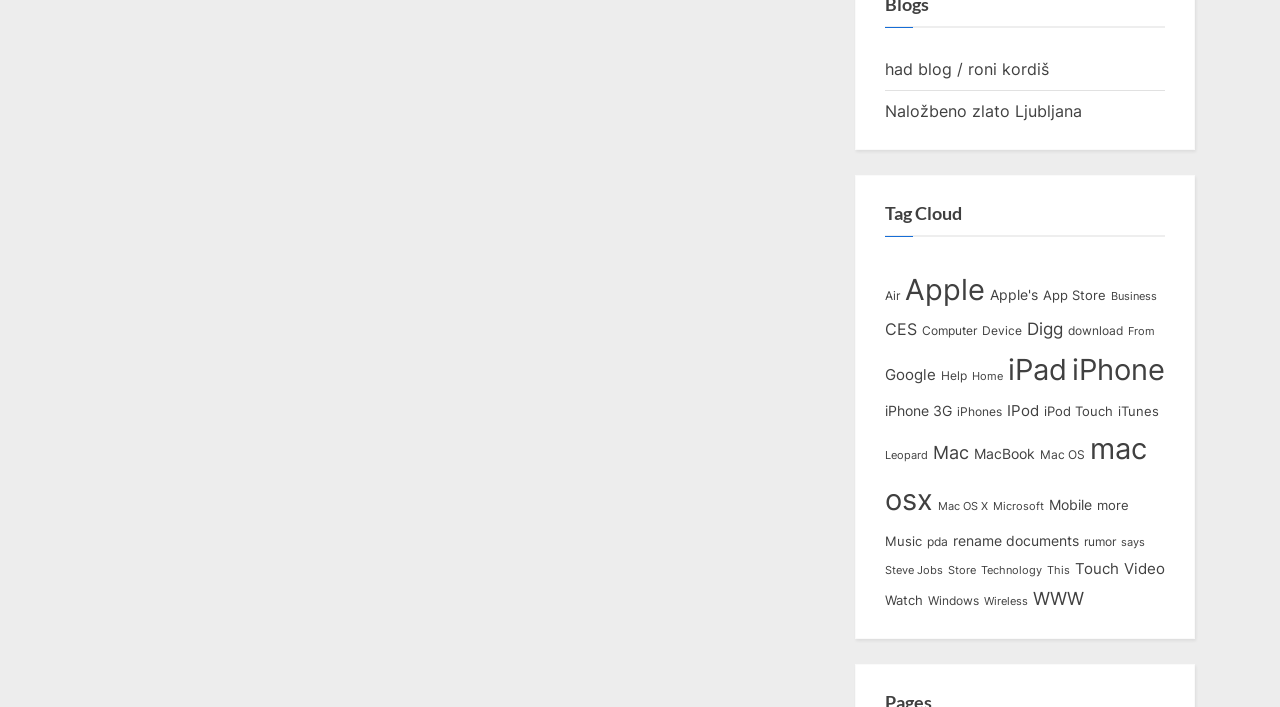Please identify the bounding box coordinates of the element on the webpage that should be clicked to follow this instruction: "View 'Apple' related items". The bounding box coordinates should be given as four float numbers between 0 and 1, formatted as [left, top, right, bottom].

[0.707, 0.384, 0.77, 0.434]